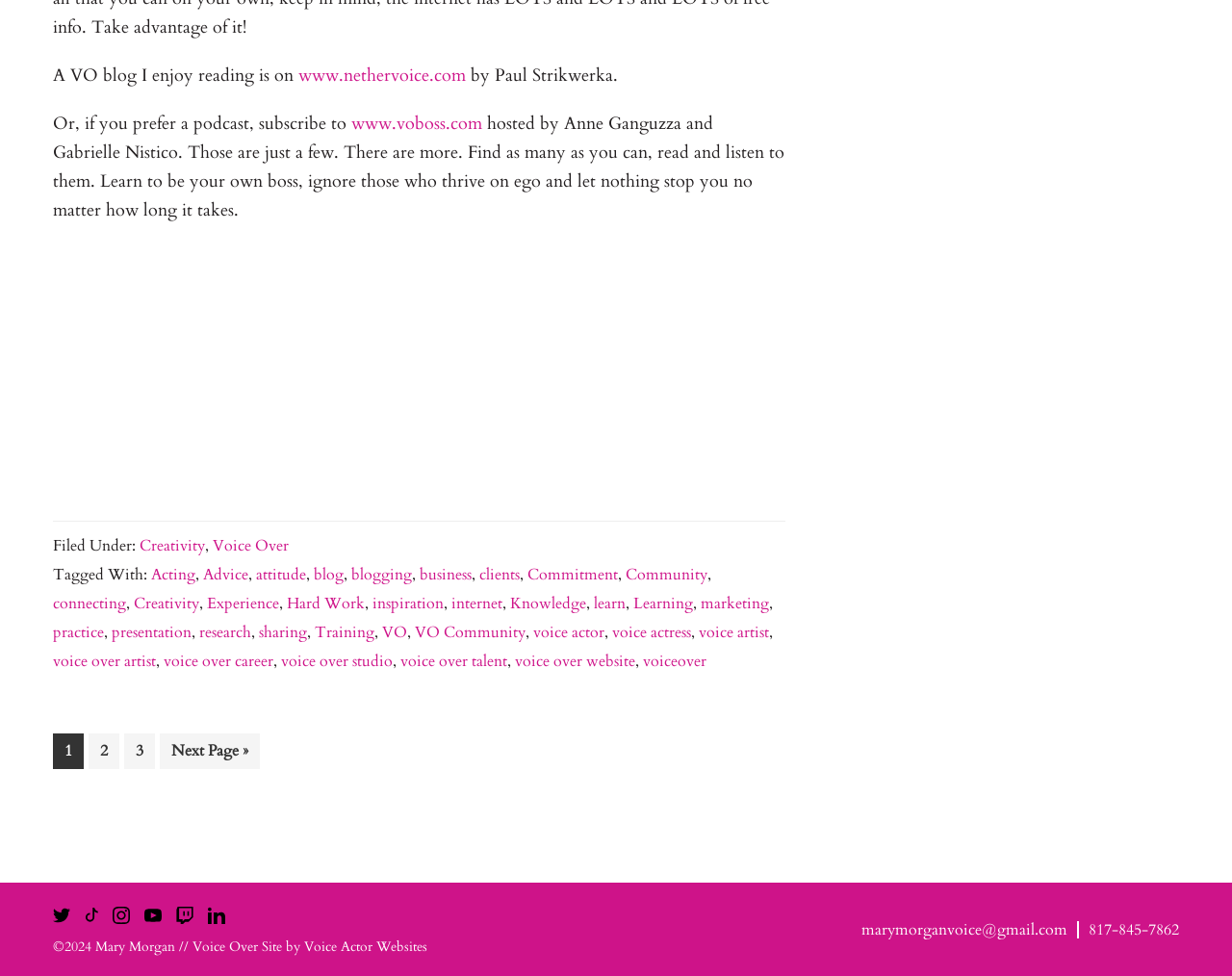Determine the bounding box coordinates for the UI element with the following description: "Page 1". The coordinates should be four float numbers between 0 and 1, represented as [left, top, right, bottom].

[0.043, 0.751, 0.068, 0.788]